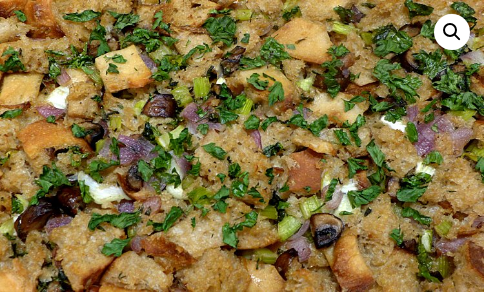Refer to the image and provide a thorough answer to this question:
What color are the onions in the dish?

The caption describes the onions as having 'hints of purple', indicating that they have a purple color.